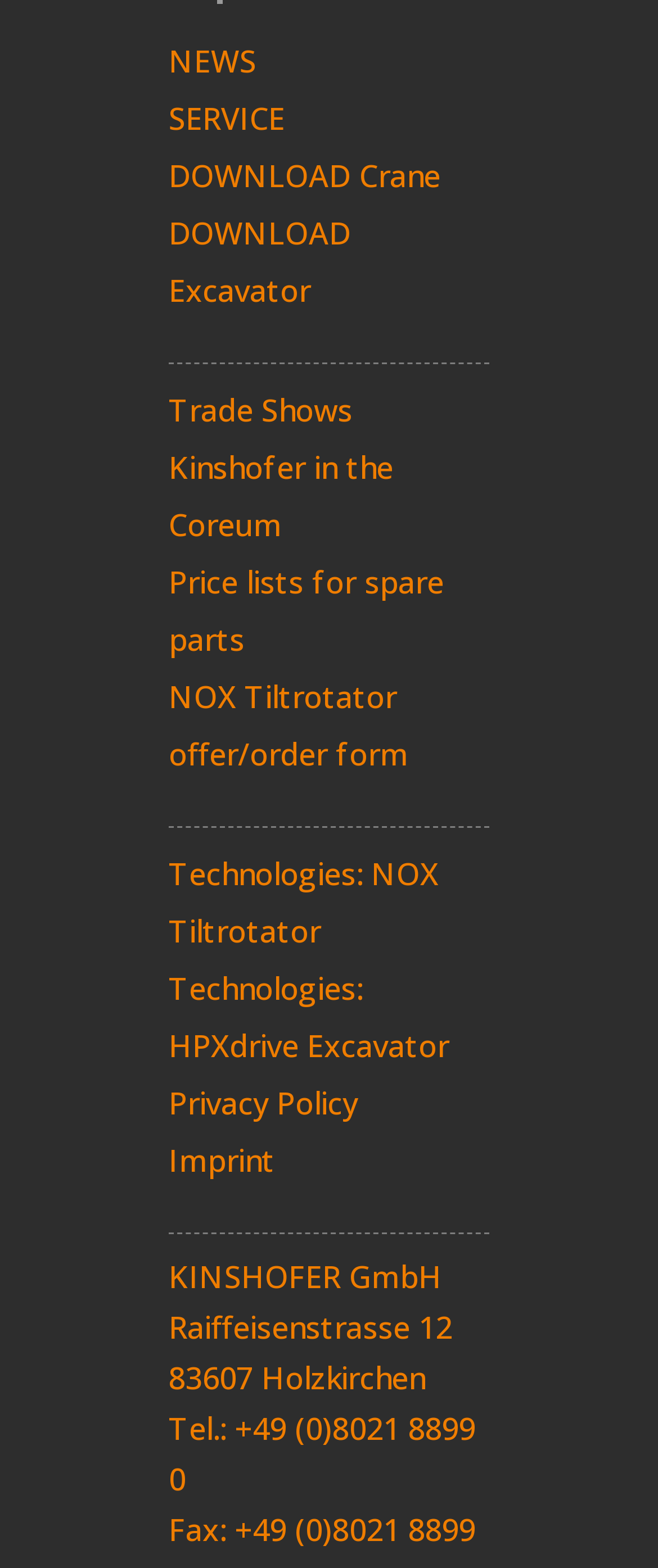Identify the bounding box coordinates of the clickable region necessary to fulfill the following instruction: "View NOX Tiltrotator offer/order form". The bounding box coordinates should be four float numbers between 0 and 1, i.e., [left, top, right, bottom].

[0.256, 0.431, 0.621, 0.493]